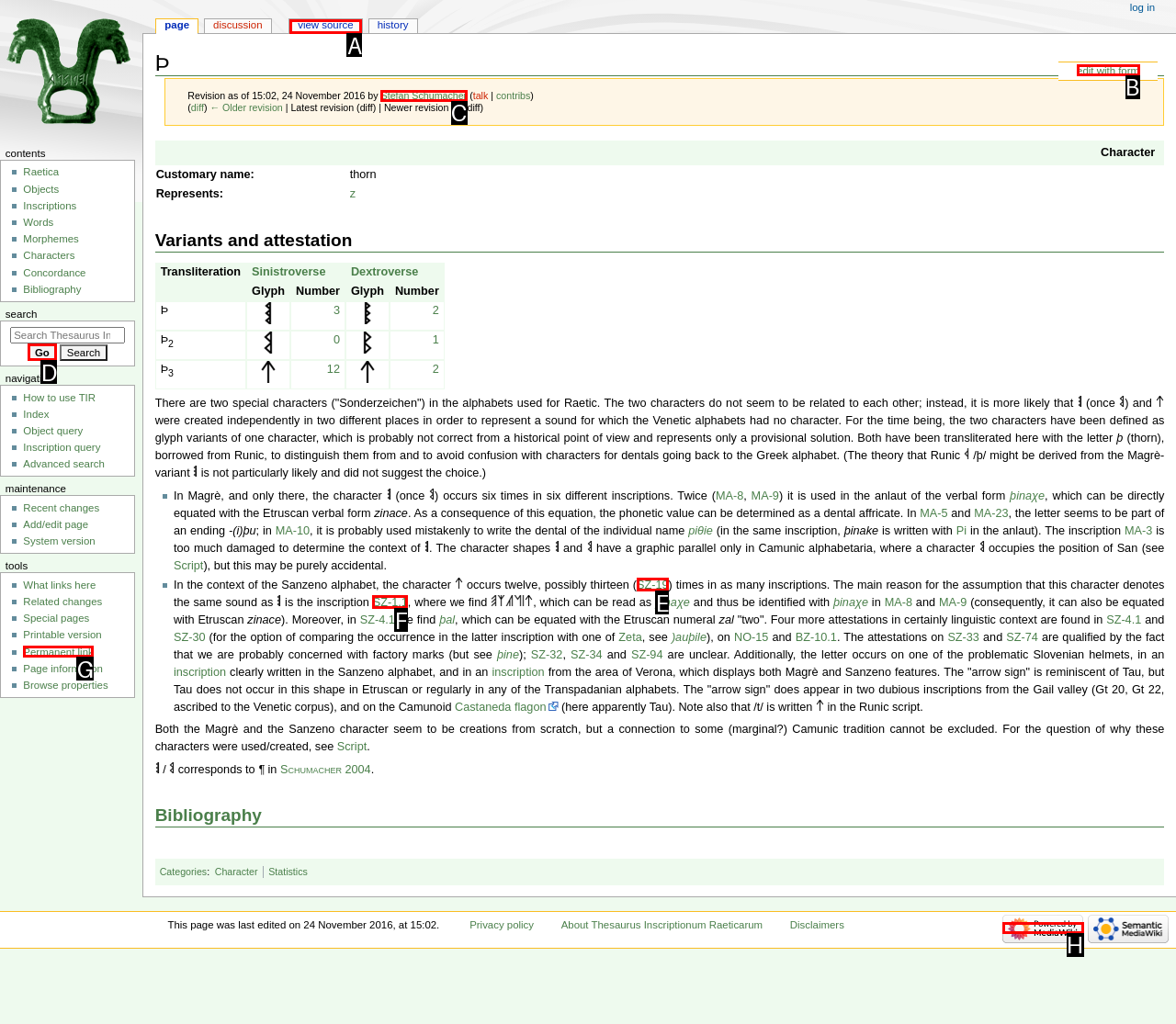Indicate which HTML element you need to click to complete the task: Click the 'edit with form' link. Provide the letter of the selected option directly.

B